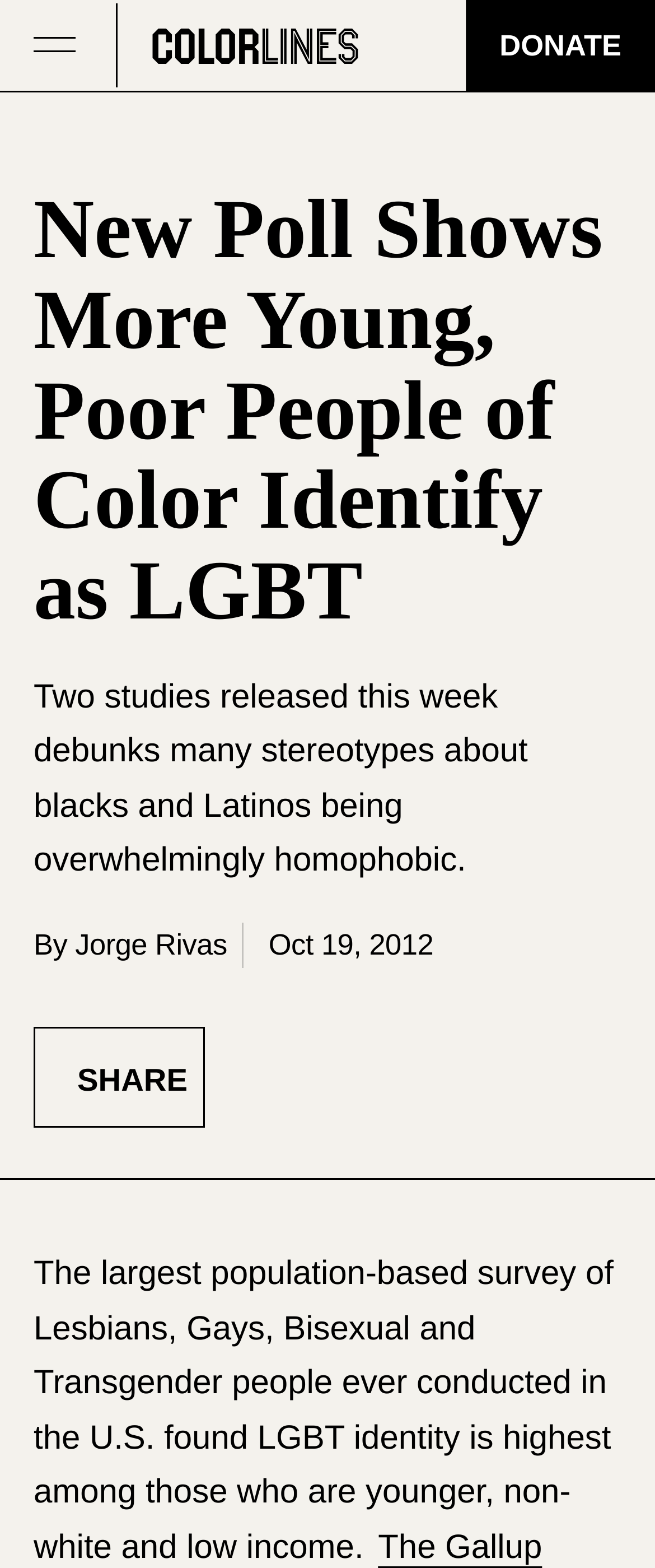Using a single word or phrase, answer the following question: 
When was this article published?

Oct 19, 2012